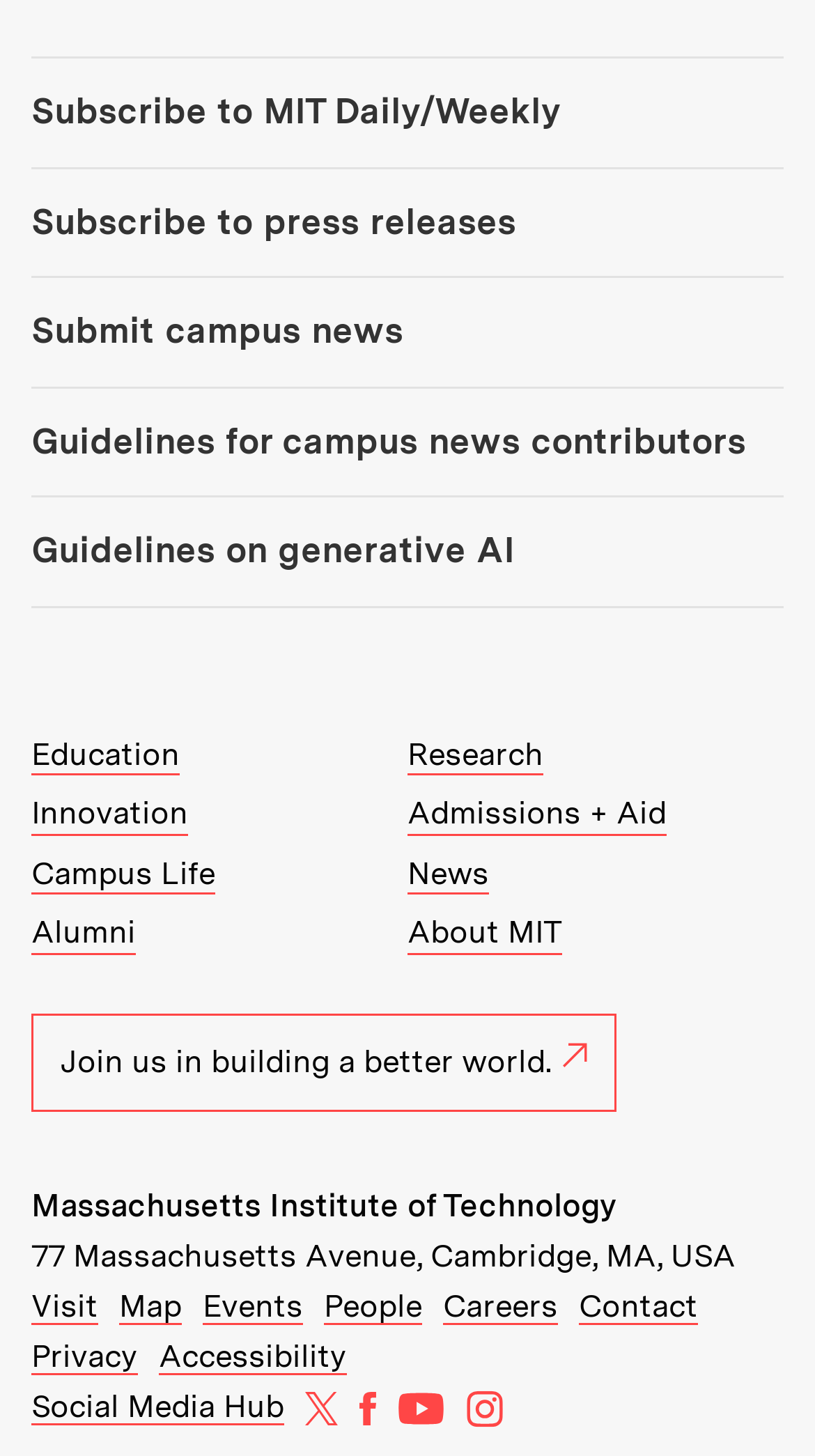What is the address of the institution?
Use the information from the screenshot to give a comprehensive response to the question.

I found the answer by looking at the static text '77 Massachusetts Avenue, Cambridge, MA, USA' which is located at the bottom of the webpage, indicating that it is the address of the institution.